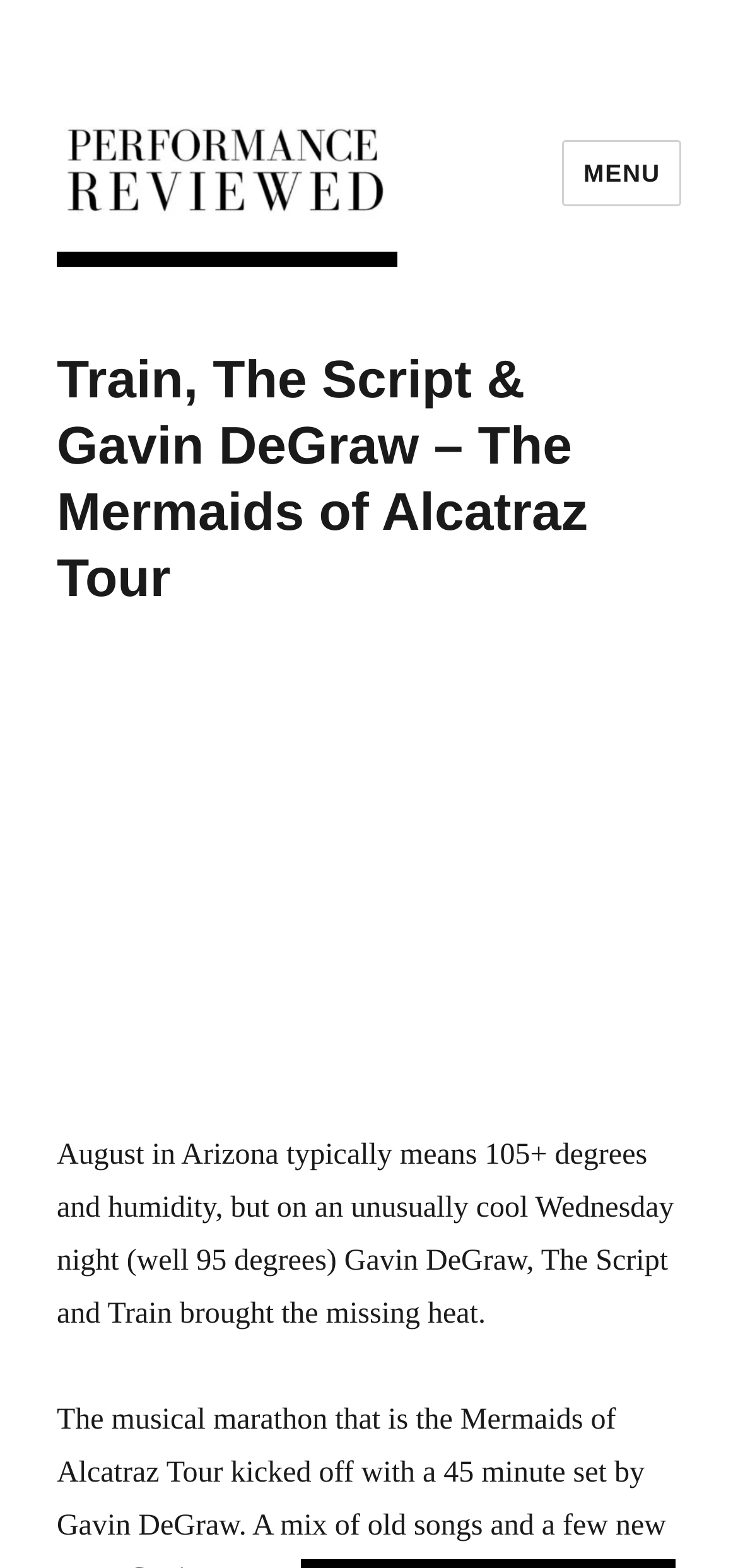Use the details in the image to answer the question thoroughly: 
What is the purpose of the MENU button?

The question asks about the purpose of the MENU button. From the button element, we can infer that the purpose of the MENU button is to open a menu, as it is a common convention in web design.